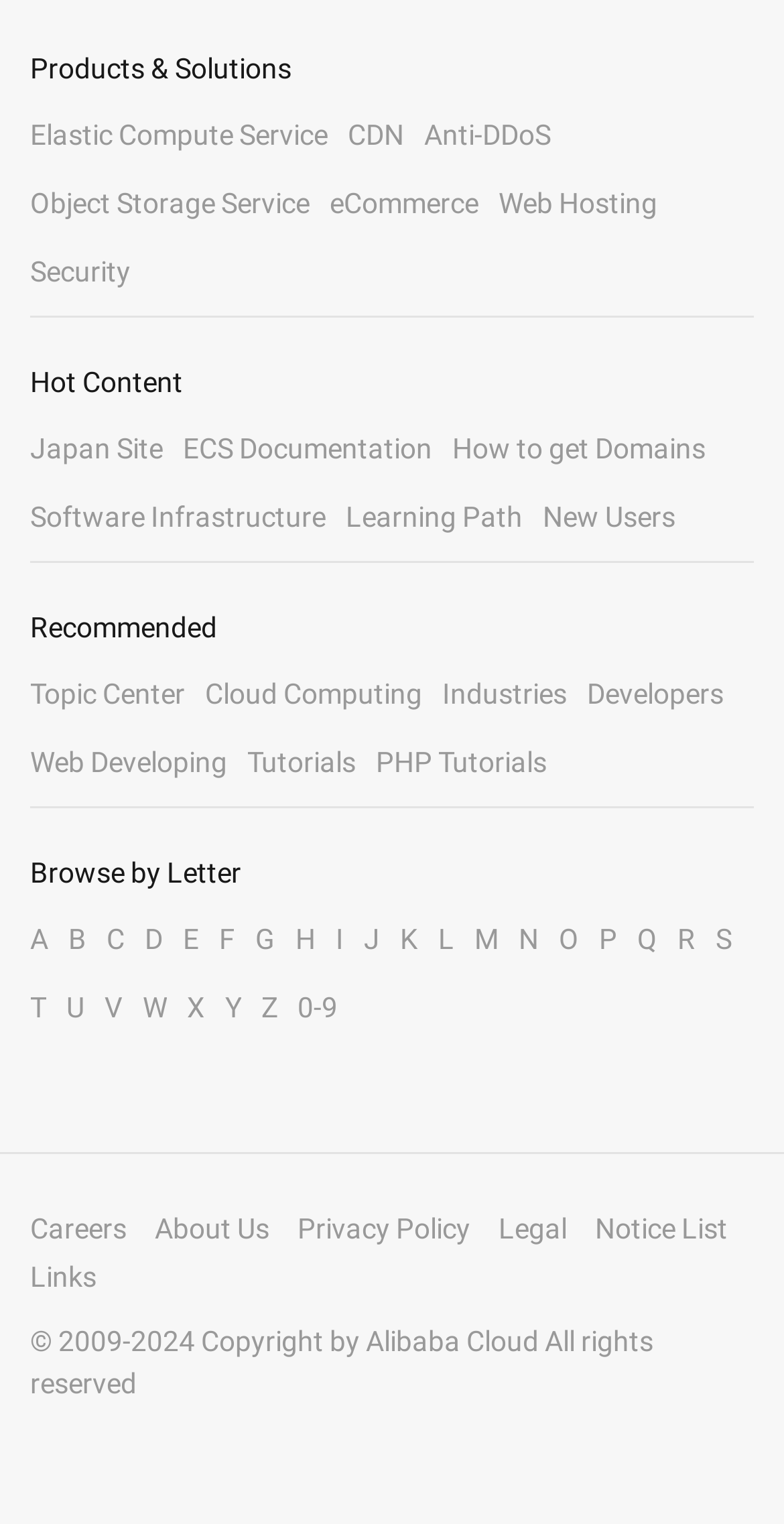Specify the bounding box coordinates of the region I need to click to perform the following instruction: "Learn about Cloud Computing". The coordinates must be four float numbers in the range of 0 to 1, i.e., [left, top, right, bottom].

[0.262, 0.445, 0.538, 0.466]